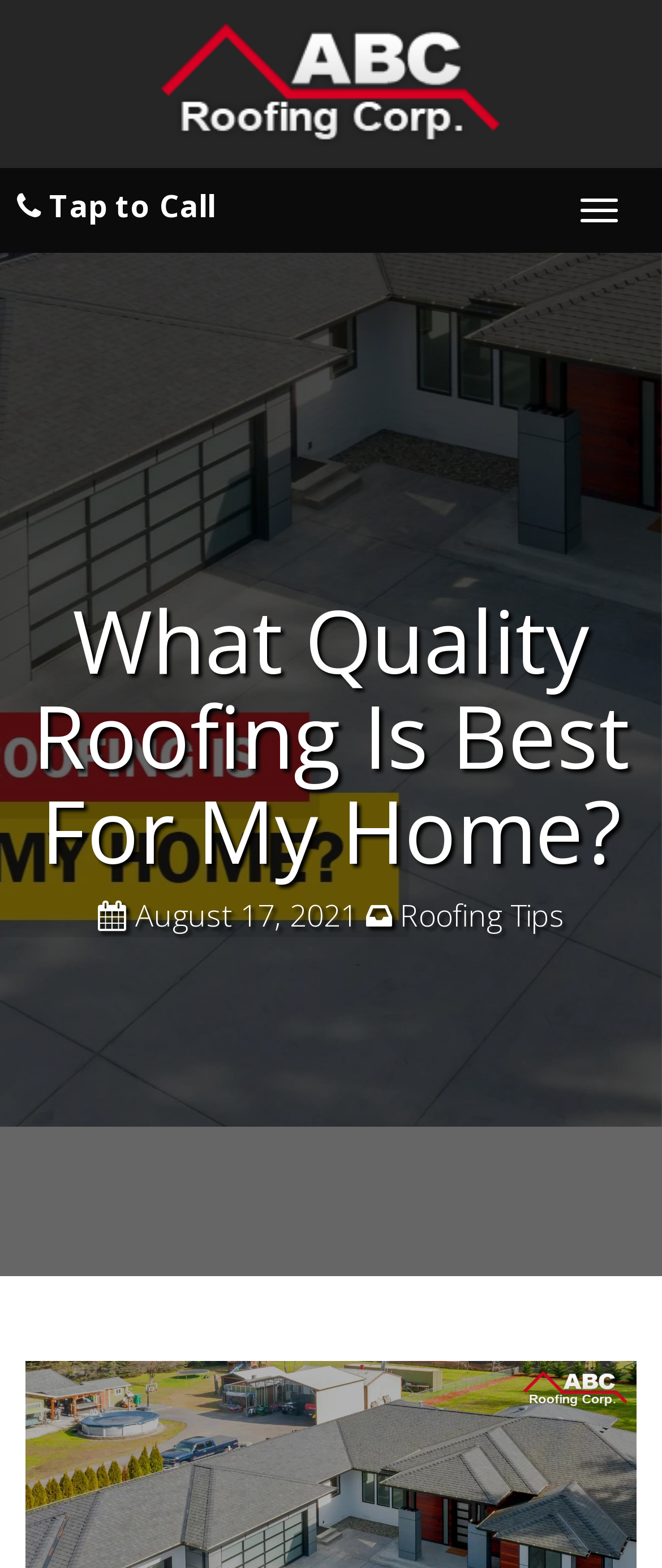Give the bounding box coordinates for this UI element: "Toggle navigation". The coordinates should be four float numbers between 0 and 1, arranged as [left, top, right, bottom].

[0.849, 0.115, 0.962, 0.152]